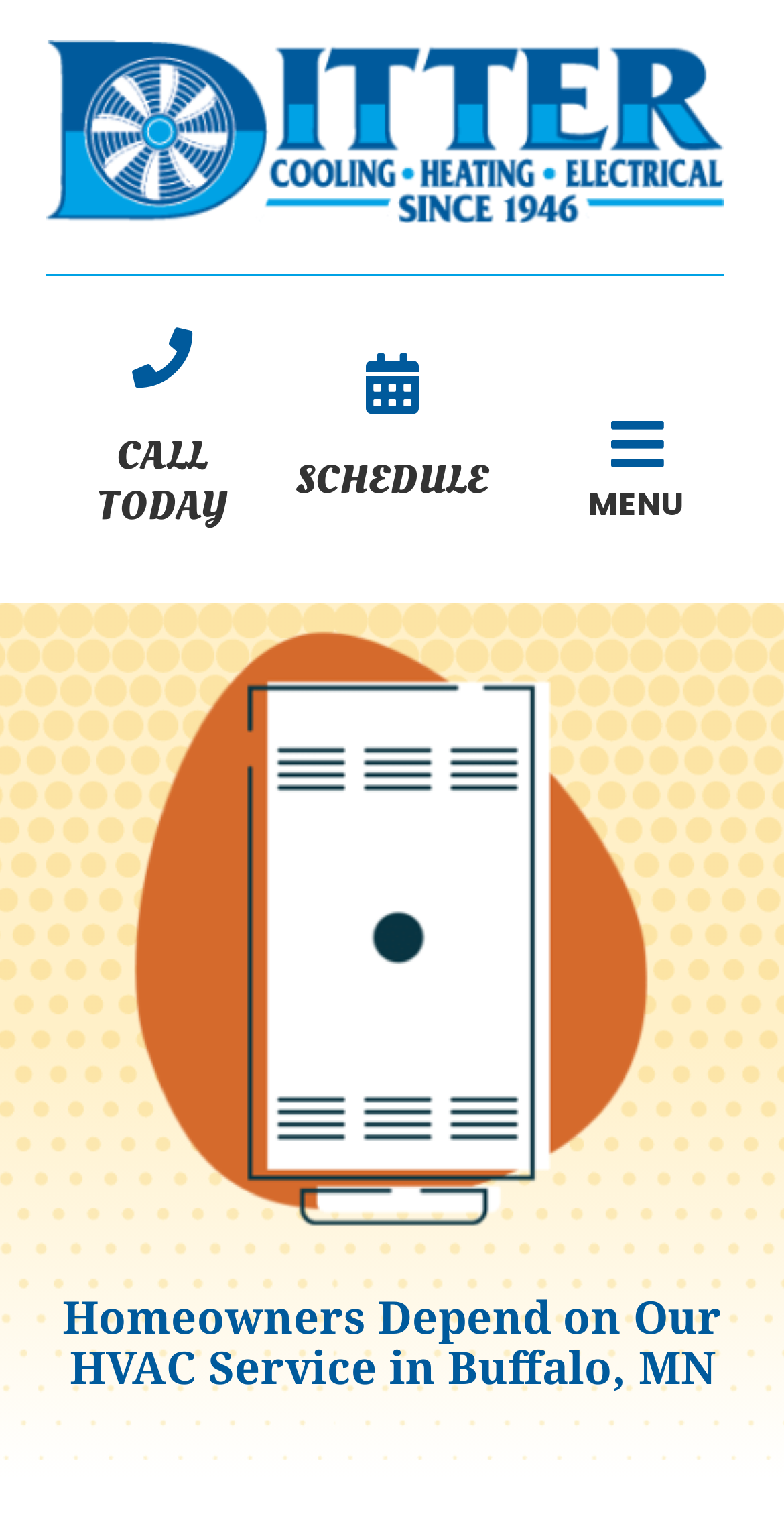Explain in detail what is displayed on the webpage.

The webpage is about Ditter Cooling & Heating Inc, an HVAC company based in Buffalo, MN. At the top left corner, there is a logo of the company, which is an image with a link to the company's homepage. Below the logo, there are two prominent links, "CALL TODAY" and "SCHEDULE", which are likely calls-to-action for customers to contact the company for HVAC services.

To the right of these links, there is a main navigation menu with a button labeled "MENU" that expands to reveal a list of menu items, including "HVAC Services", "Products", and "Company". Each of these menu items has a corresponding button to open a submenu.

On the lower half of the page, there is a large image of a furnace icon, which is likely related to the company's HVAC services. Below the image, there is a heading that summarizes the company's services, stating that "Homeowners Depend on Our HVAC Service in Buffalo, MN". This heading is likely a key message that the company wants to convey to its customers.

Overall, the webpage appears to be a landing page for the company, providing customers with a clear call-to-action to contact the company for HVAC services, as well as a brief overview of the company's services and expertise.